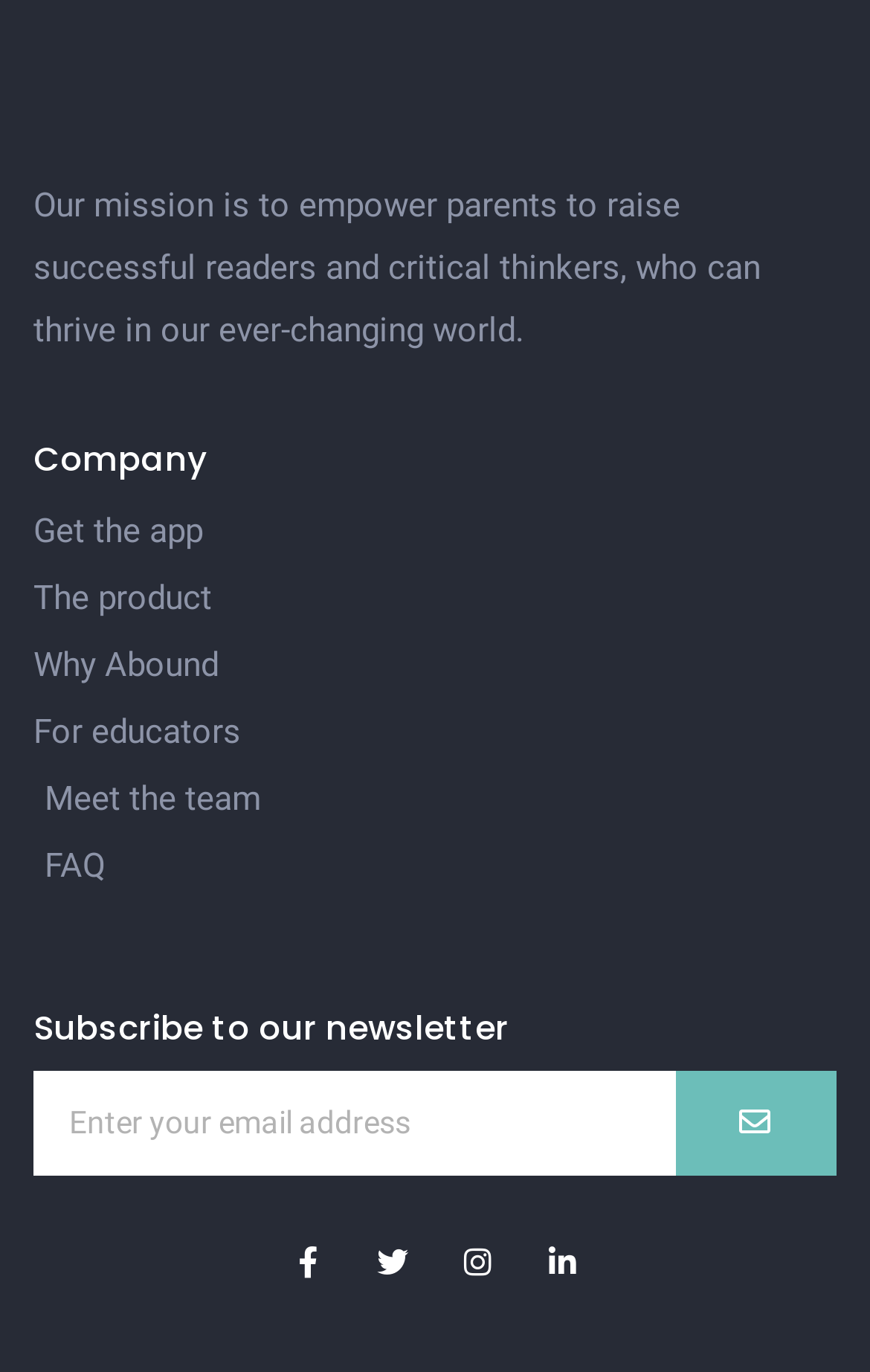Identify the bounding box coordinates of the section to be clicked to complete the task described by the following instruction: "Click the Abound white logo". The coordinates should be four float numbers between 0 and 1, formatted as [left, top, right, bottom].

[0.038, 0.006, 0.423, 0.069]